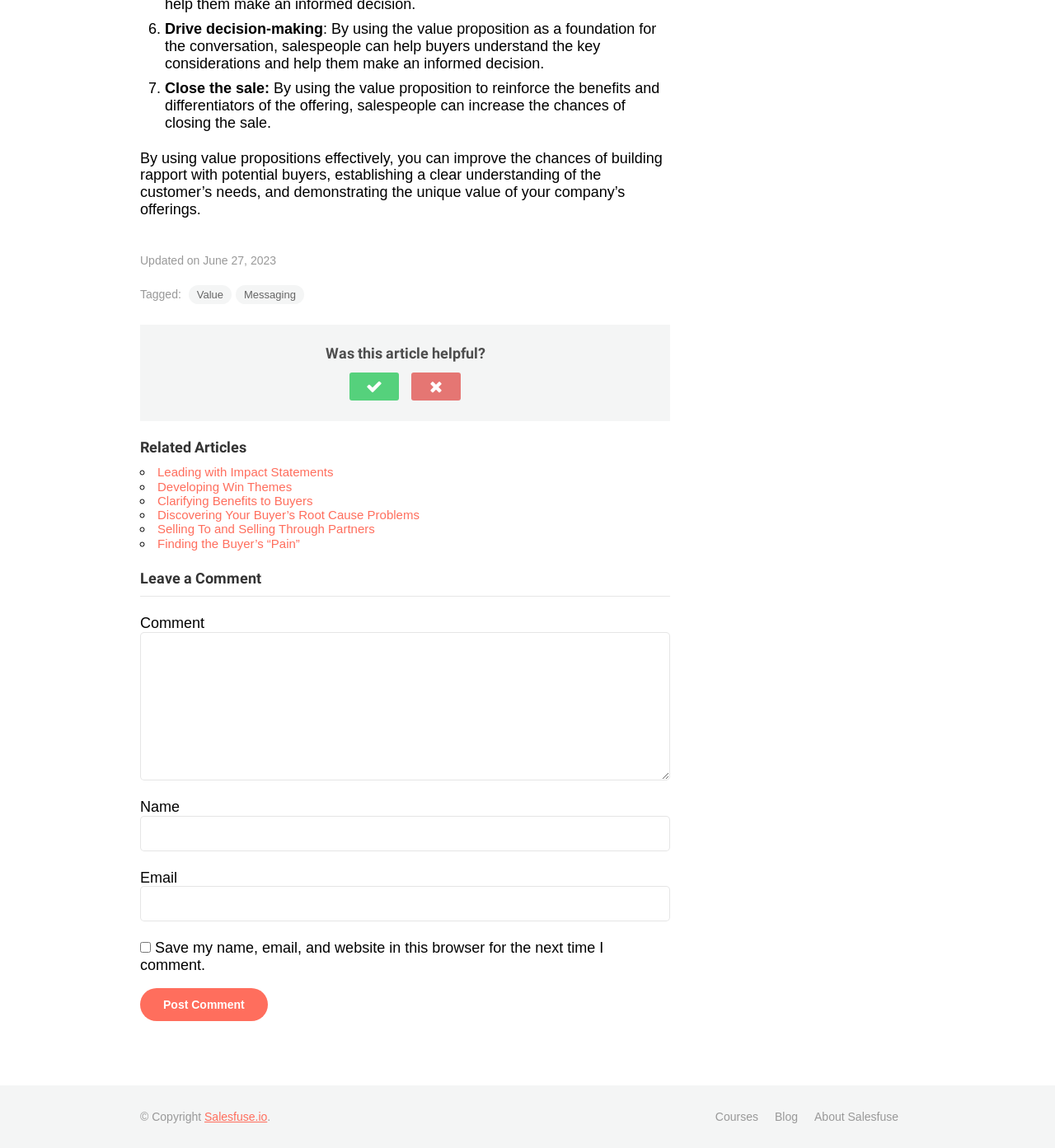Provide the bounding box coordinates of the section that needs to be clicked to accomplish the following instruction: "Click on the 'Value' link."

[0.179, 0.249, 0.22, 0.265]